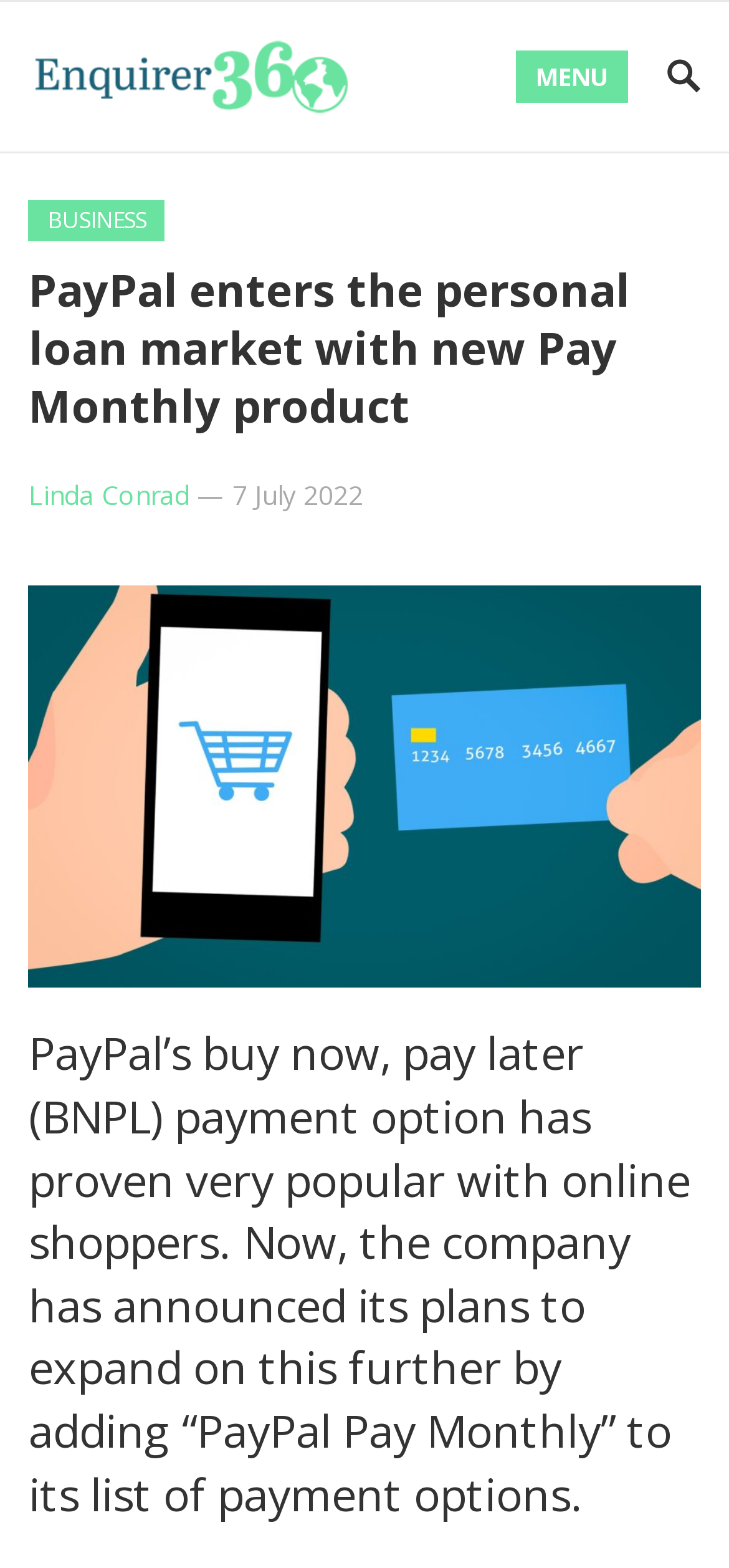Refer to the screenshot and answer the following question in detail:
When was the article published?

The publication date is mentioned in the webpage content, specifically in the section with the author's name 'Linda Conrad'.